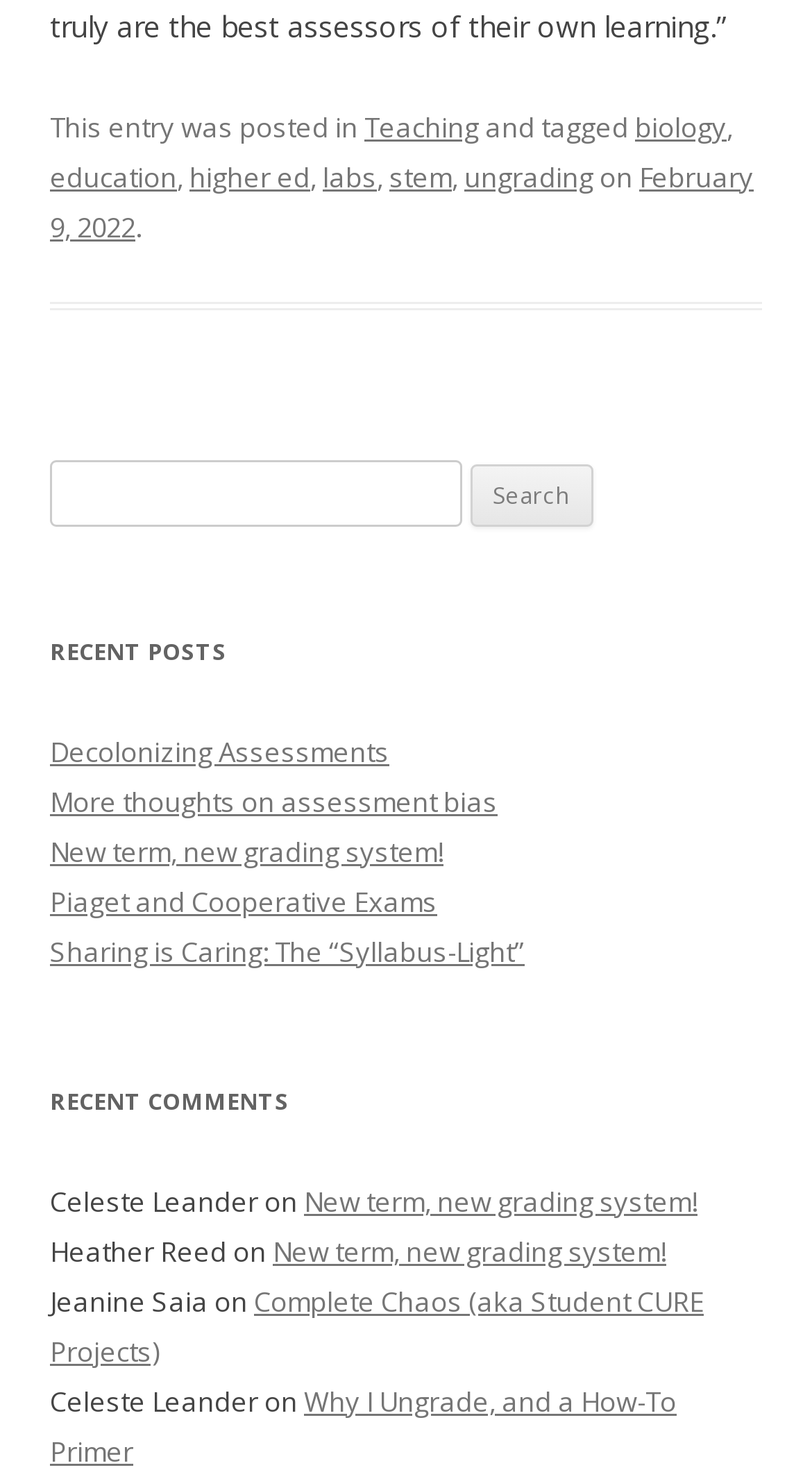Using the details in the image, give a detailed response to the question below:
How many links are in the footer?

I counted the number of links in the footer section, which are 'Teaching', 'biology', 'education', 'higher ed', 'labs', 'stem', 'ungrading', and 'February 9, 2022'.